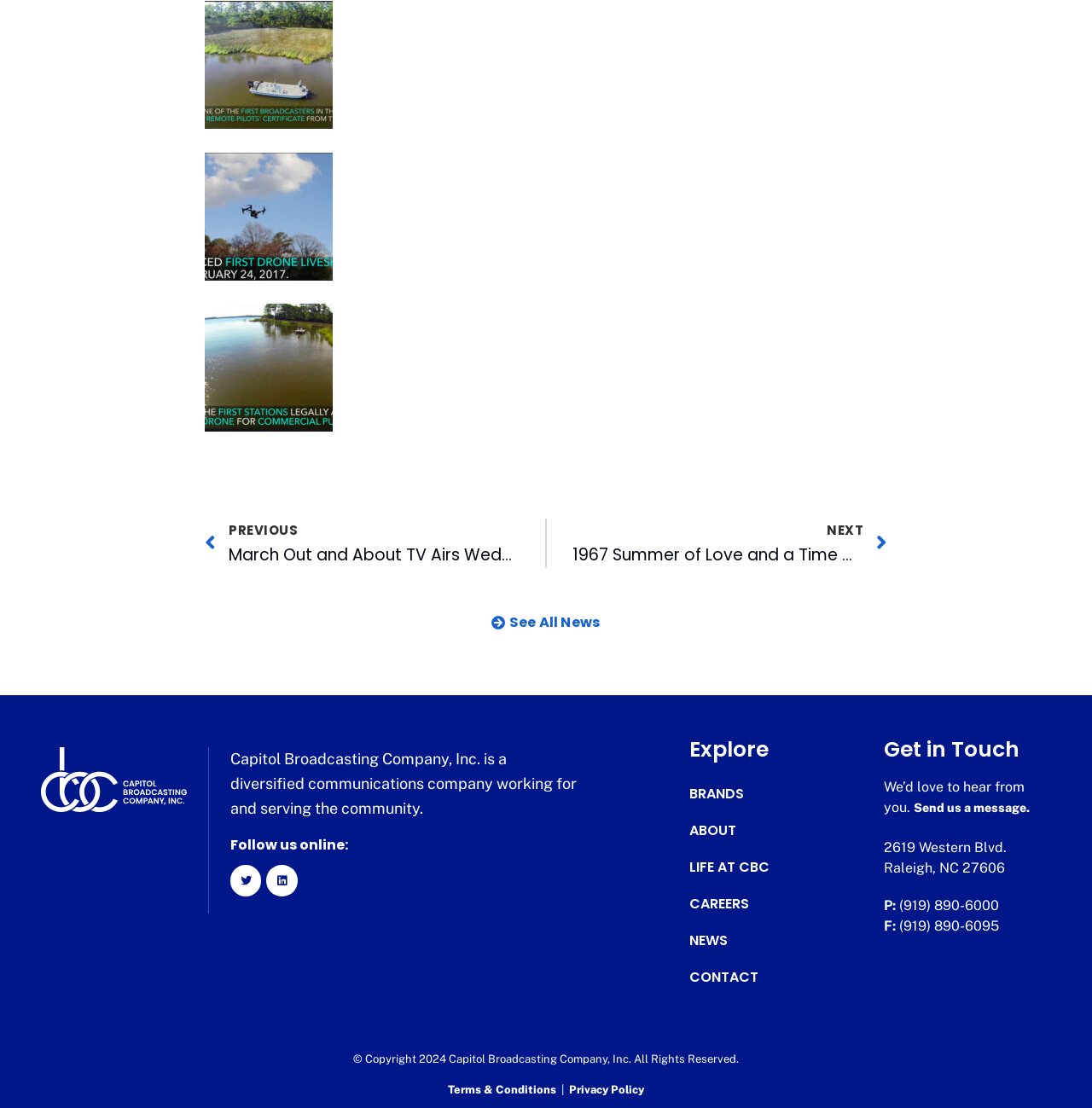Respond to the question below with a single word or phrase: What is the company name mentioned on the webpage?

Capitol Broadcasting Company, Inc.